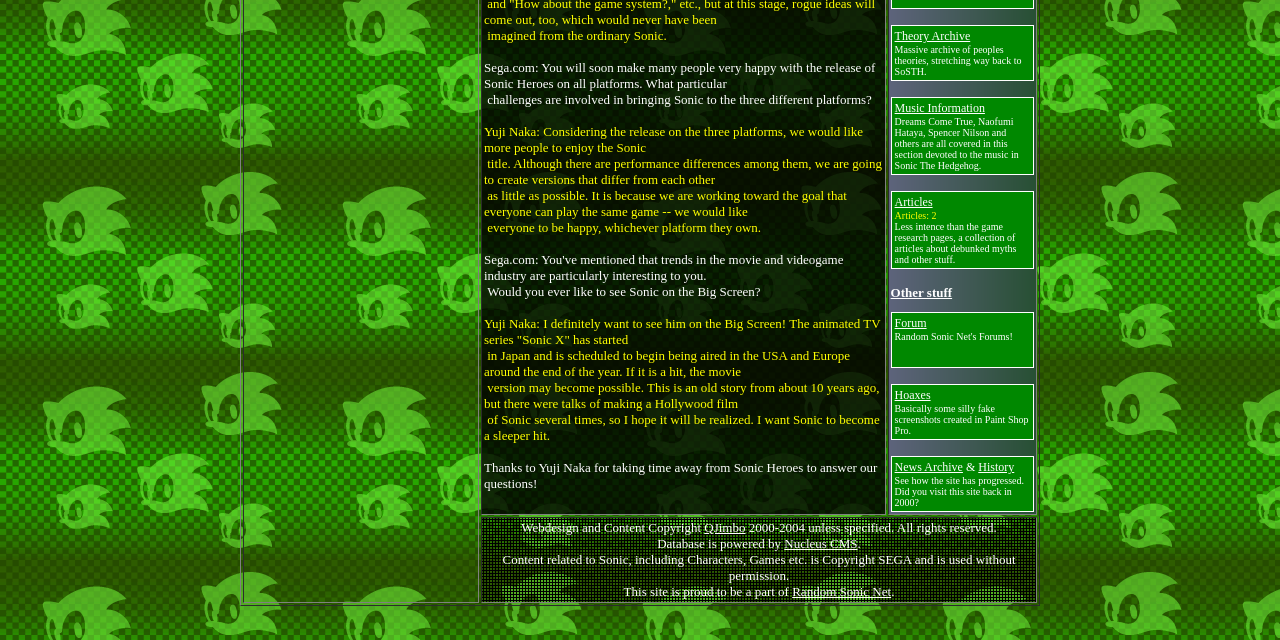Given the element description "Random Sonic Net" in the screenshot, predict the bounding box coordinates of that UI element.

[0.619, 0.912, 0.696, 0.936]